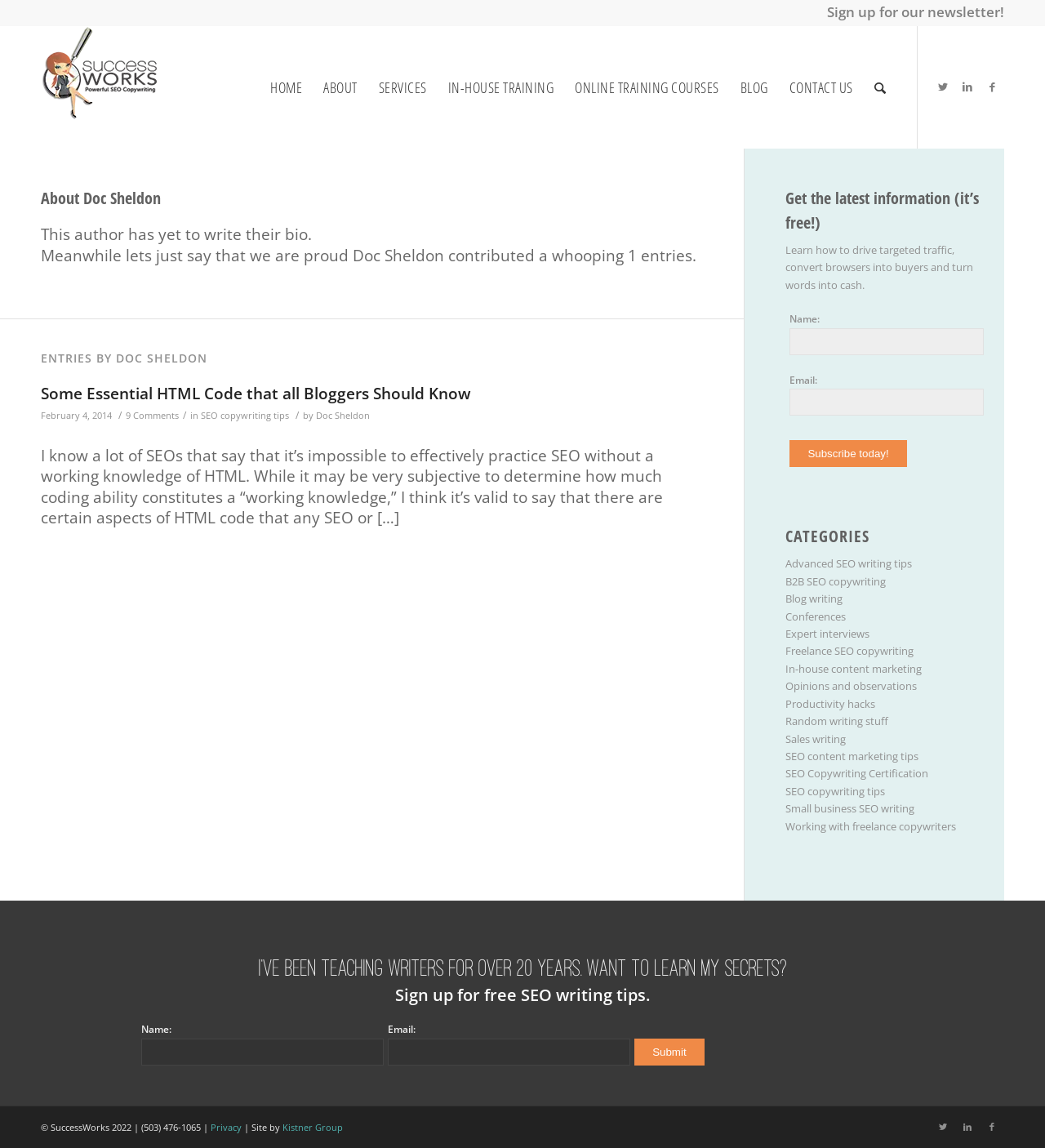Please identify the bounding box coordinates of the area I need to click to accomplish the following instruction: "Click on the 'HOME' link".

[0.248, 0.023, 0.299, 0.129]